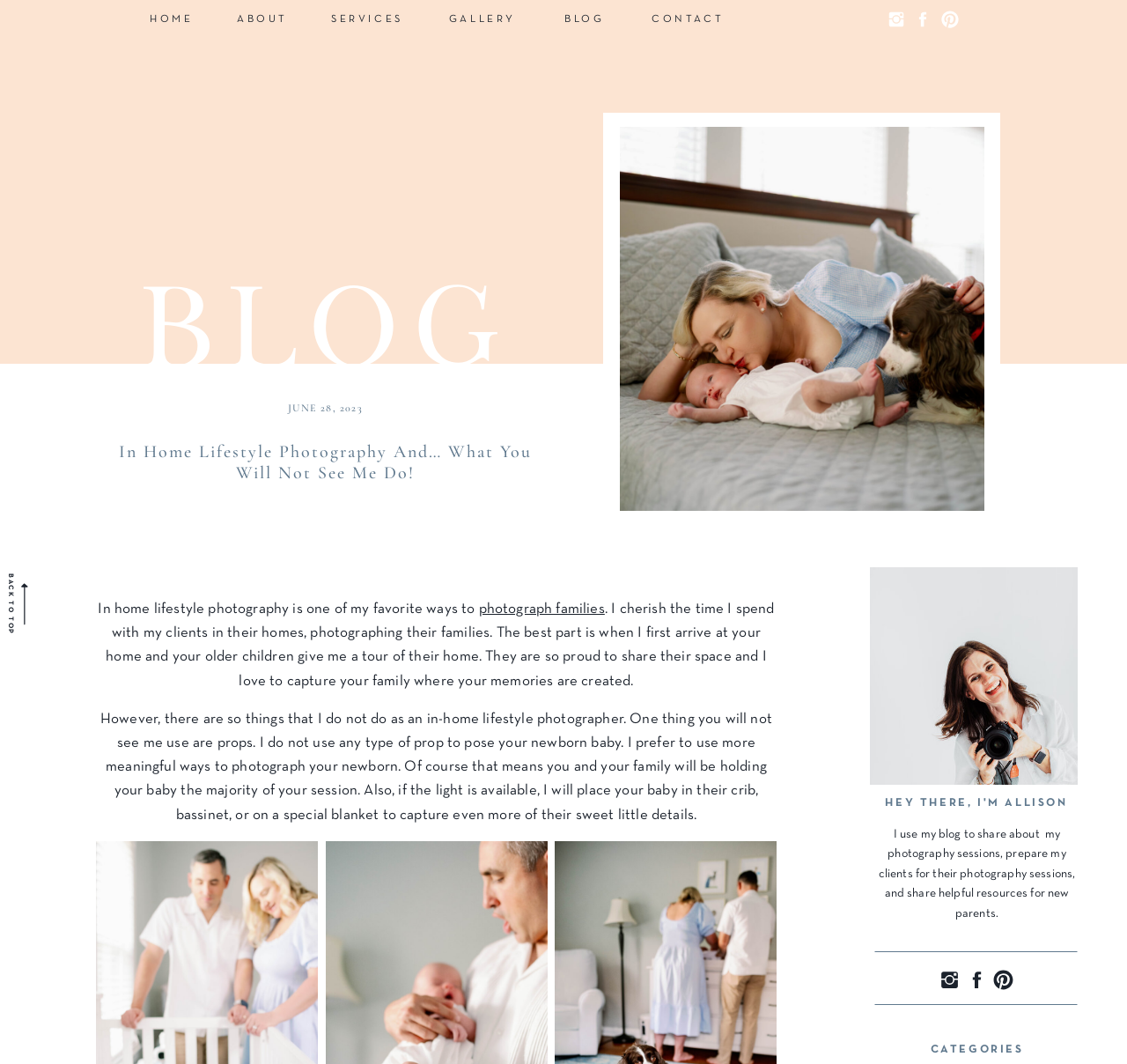Locate the bounding box coordinates of the element that should be clicked to fulfill the instruction: "View the GALLERY".

[0.397, 0.011, 0.459, 0.025]